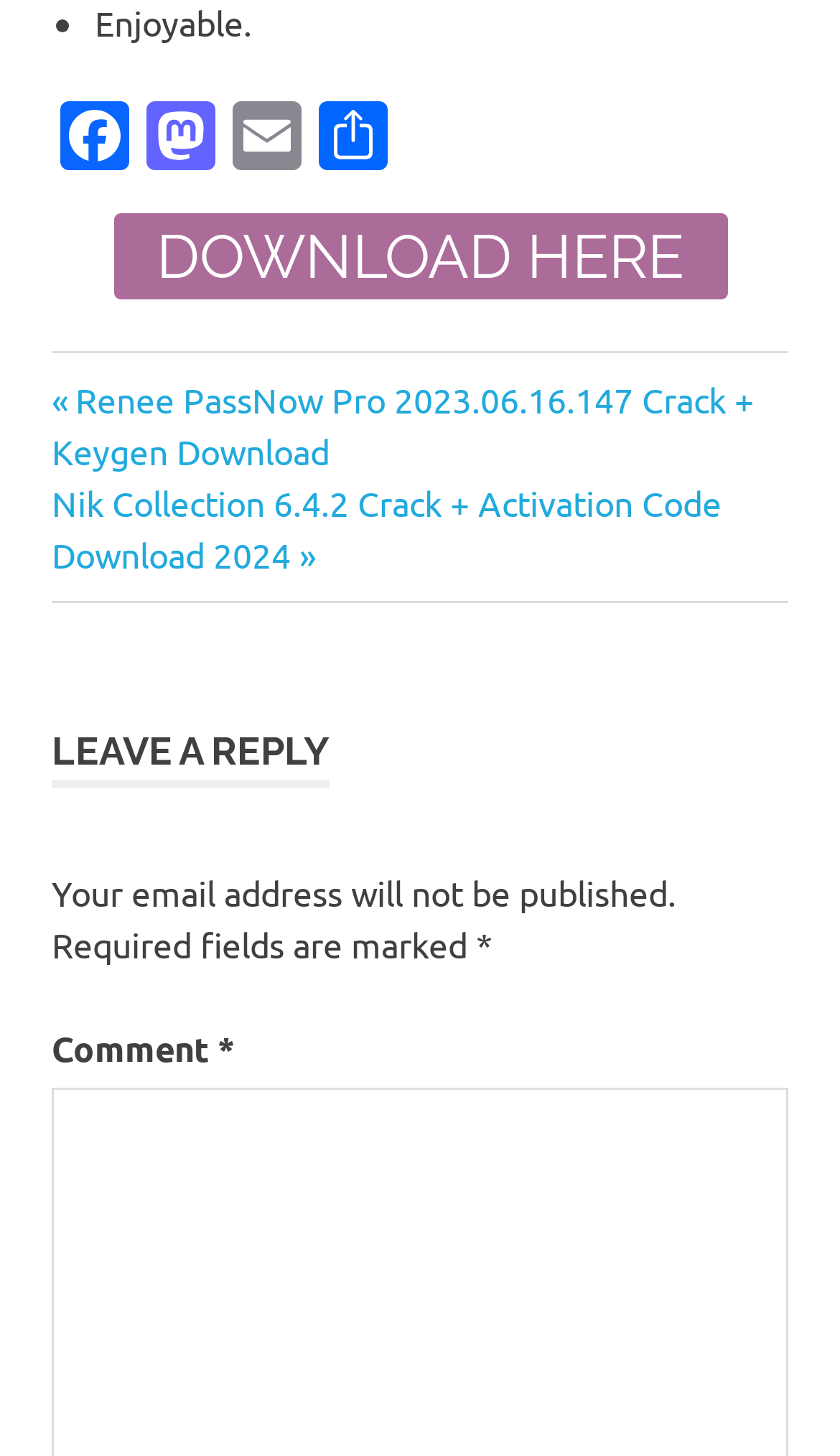What type of content is presented on the webpage?
Analyze the image and deliver a detailed answer to the question.

The webpage contains links, descriptions, and download options for a software called File Viewer Plus, suggesting that the content is related to software information and potentially tutorials or guides.